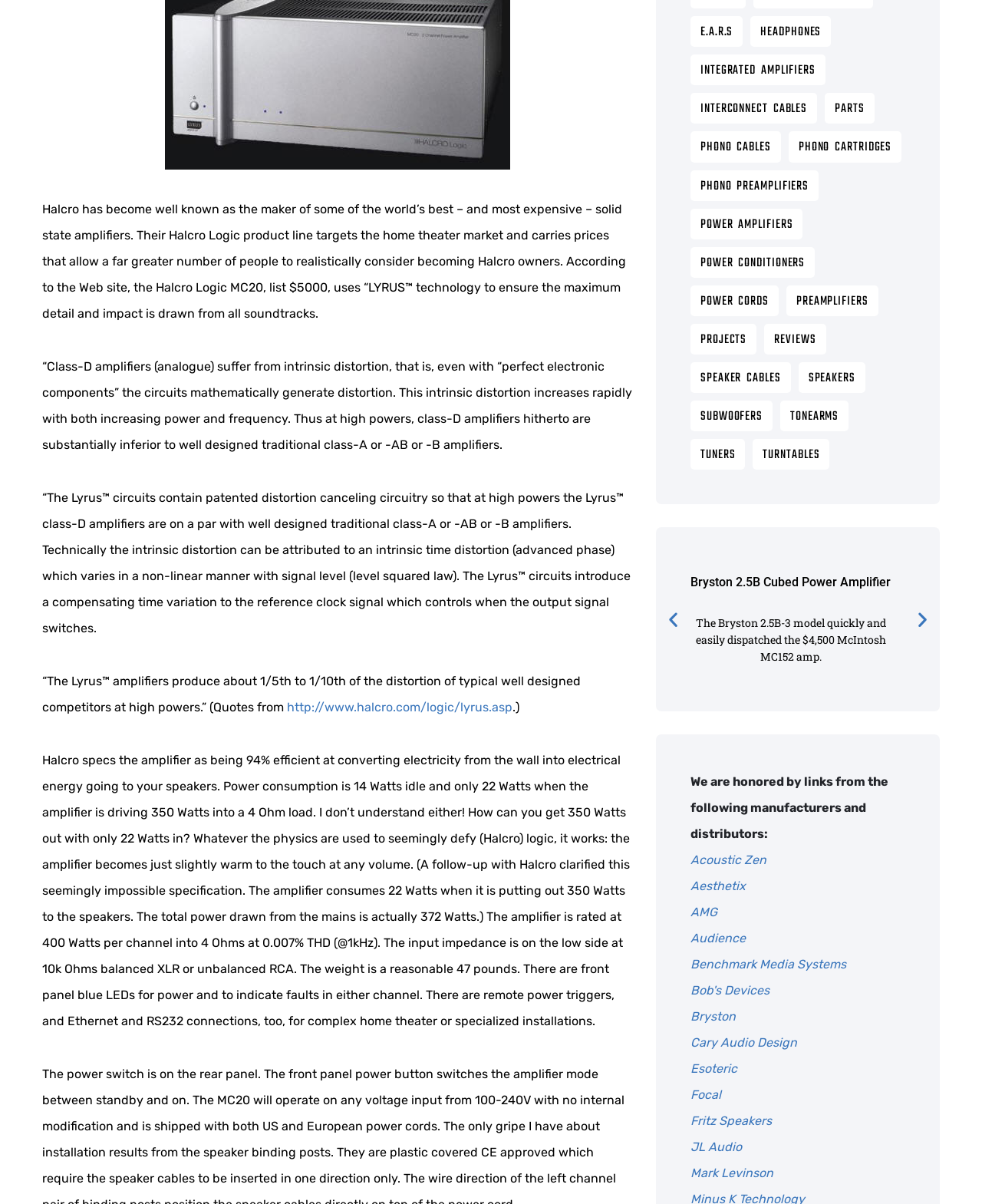Identify and provide the bounding box for the element described by: "phono cables".

[0.703, 0.109, 0.795, 0.135]